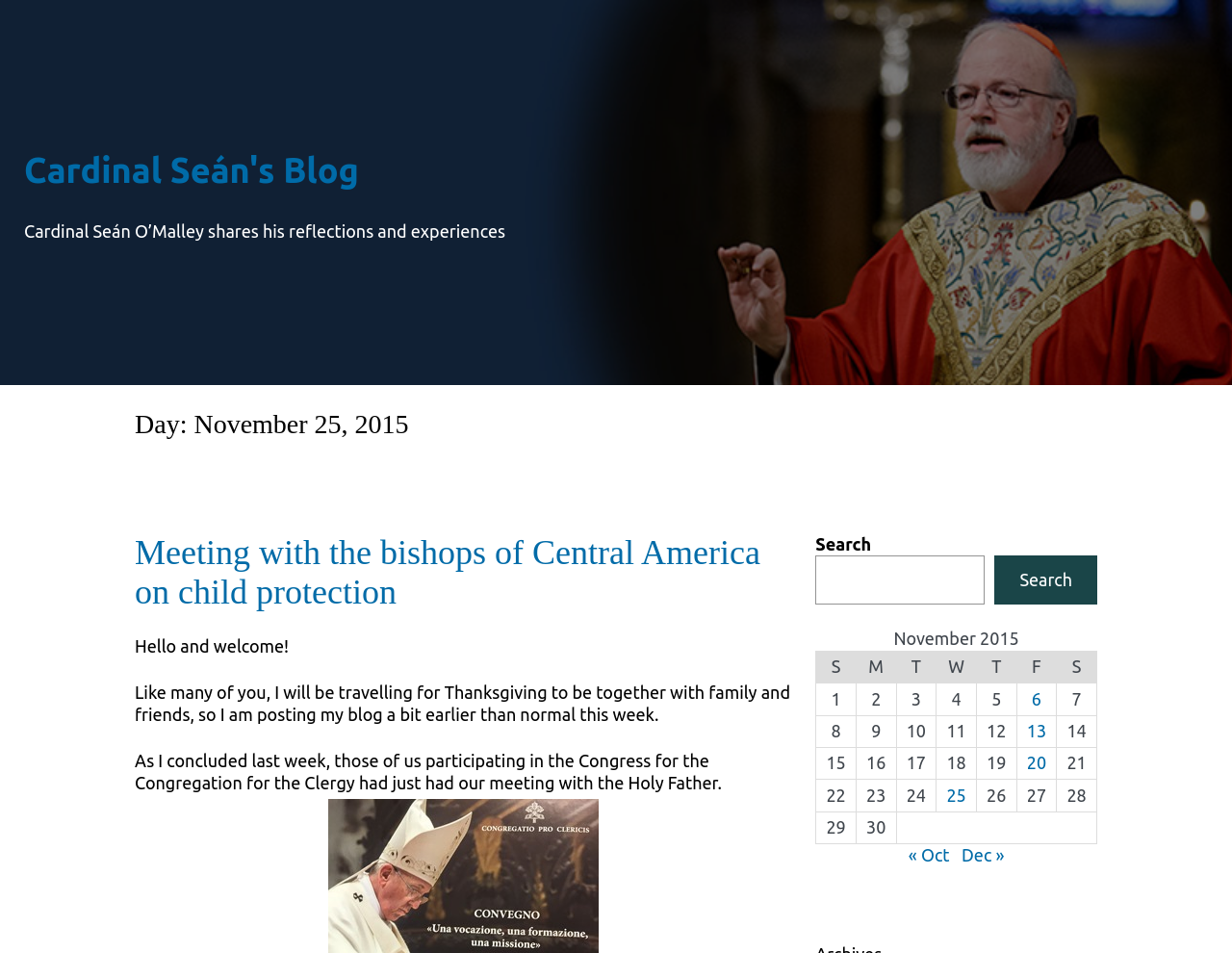Kindly determine the bounding box coordinates for the clickable area to achieve the given instruction: "View the previous month's blog posts".

[0.737, 0.887, 0.771, 0.907]